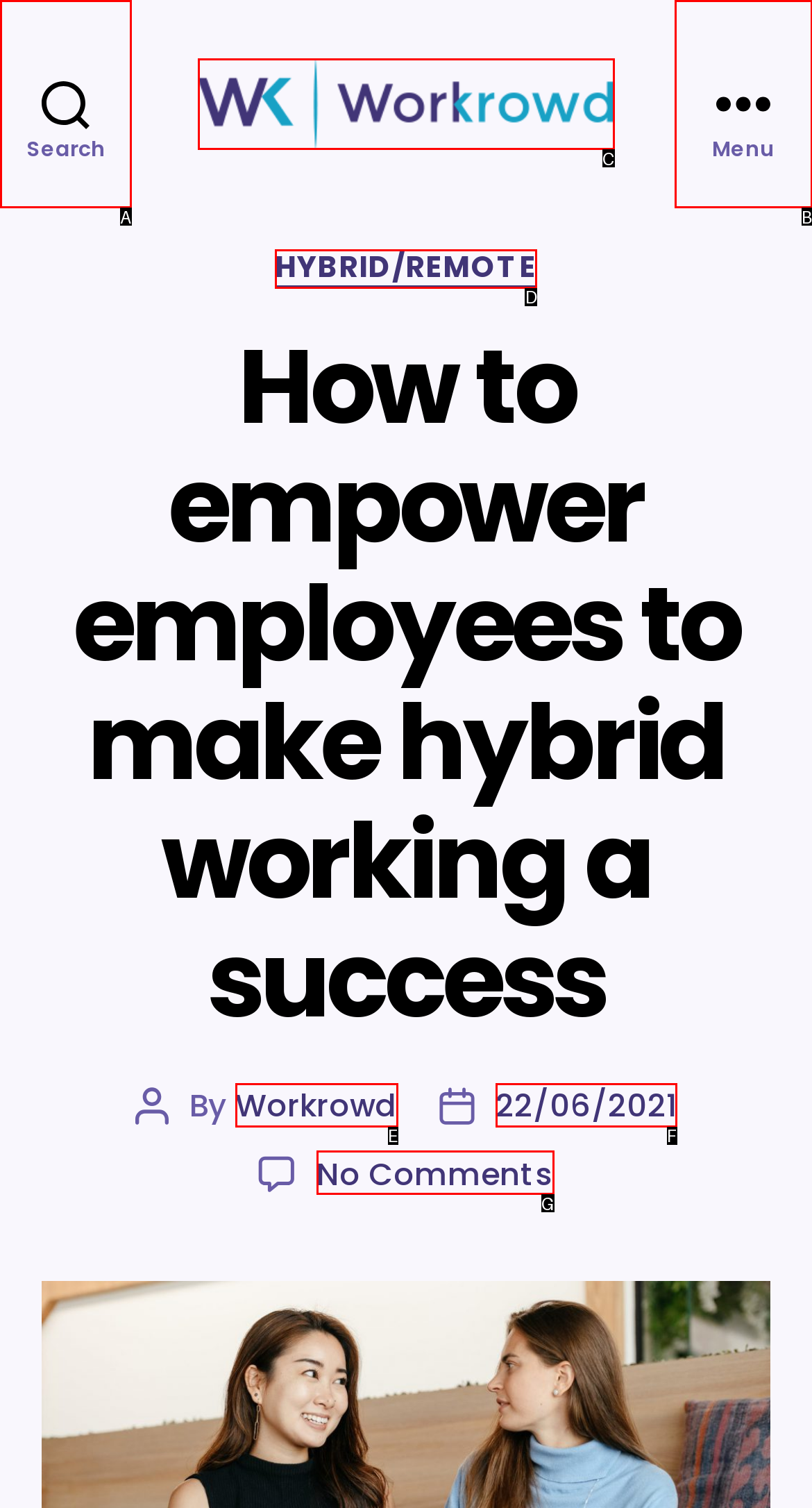Identify the UI element described as: Hybrid/Remote
Answer with the option's letter directly.

D